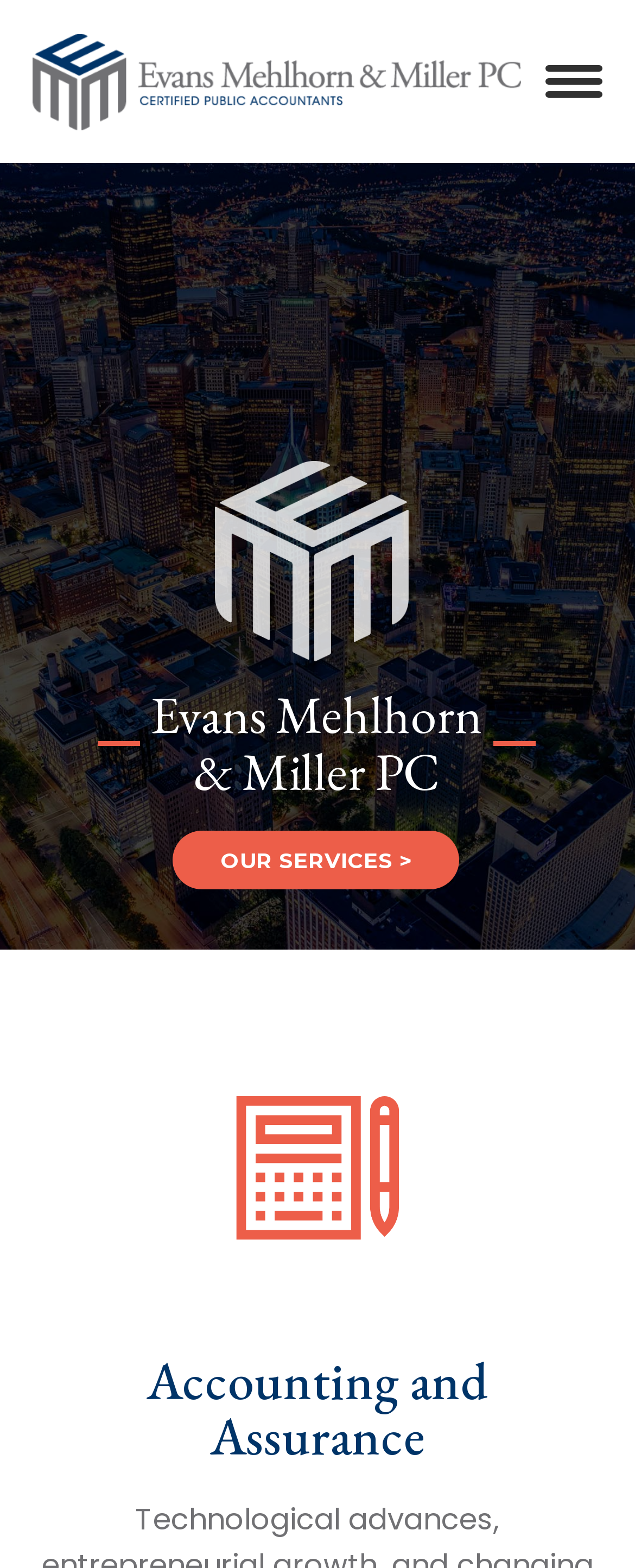Using the element description: "alt="Evans Mehlhorn & Miller PC"", determine the bounding box coordinates. The coordinates should be in the format [left, top, right, bottom], with values between 0 and 1.

[0.051, 0.021, 0.821, 0.083]